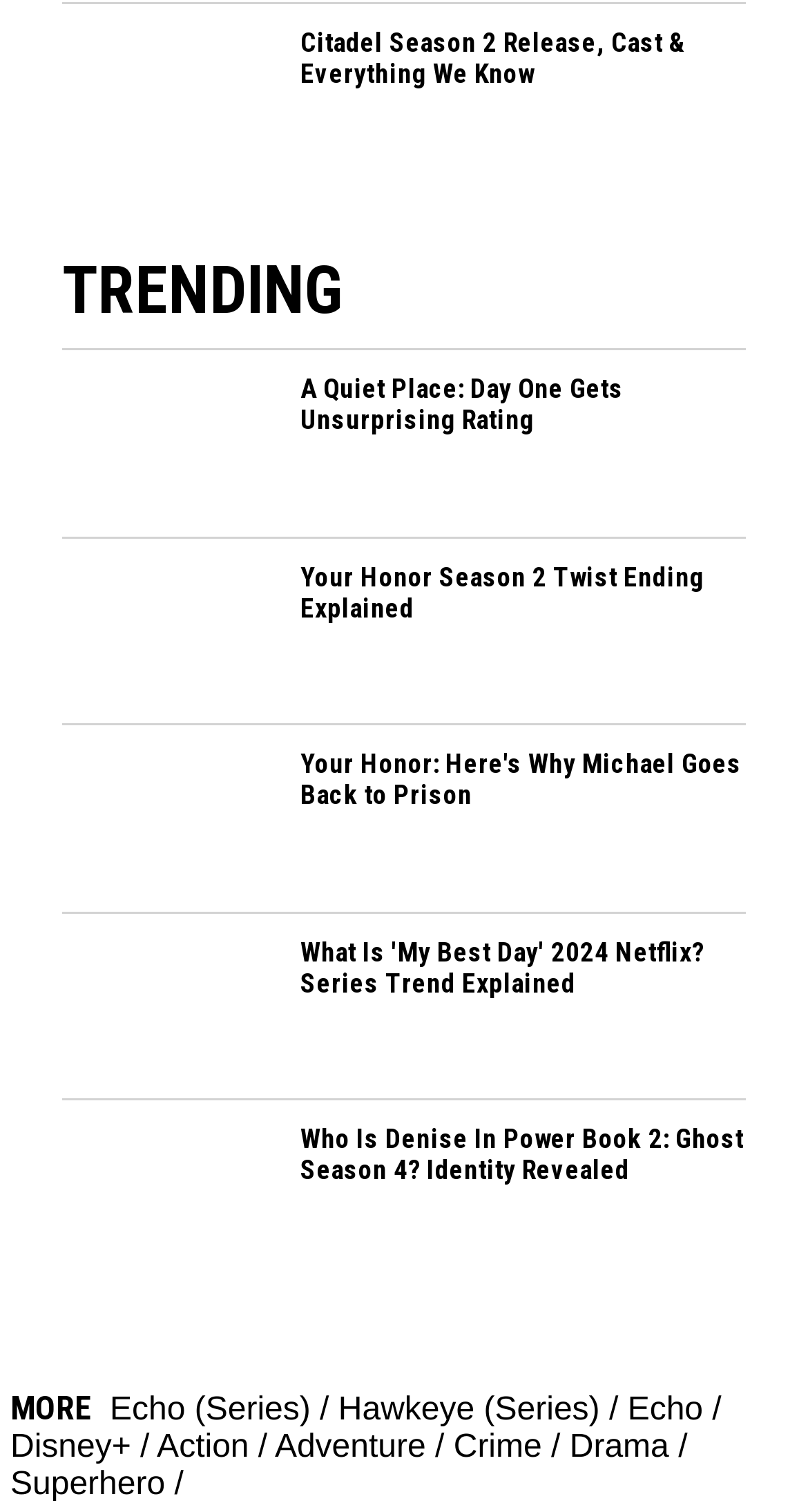What is the last category in the bottom navigation bar?
Based on the screenshot, provide your answer in one word or phrase.

Superhero